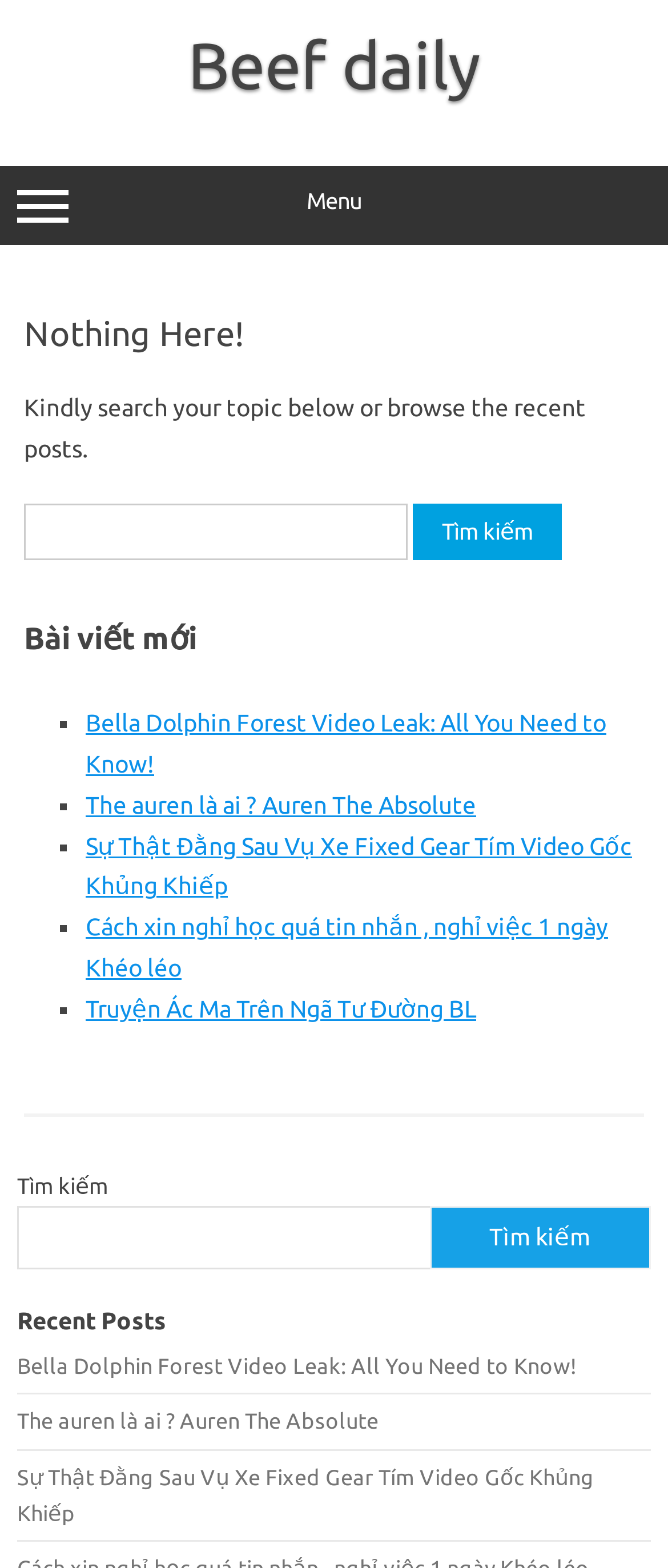Please find and report the bounding box coordinates of the element to click in order to perform the following action: "Search for a topic". The coordinates should be expressed as four float numbers between 0 and 1, in the format [left, top, right, bottom].

[0.036, 0.322, 0.61, 0.358]